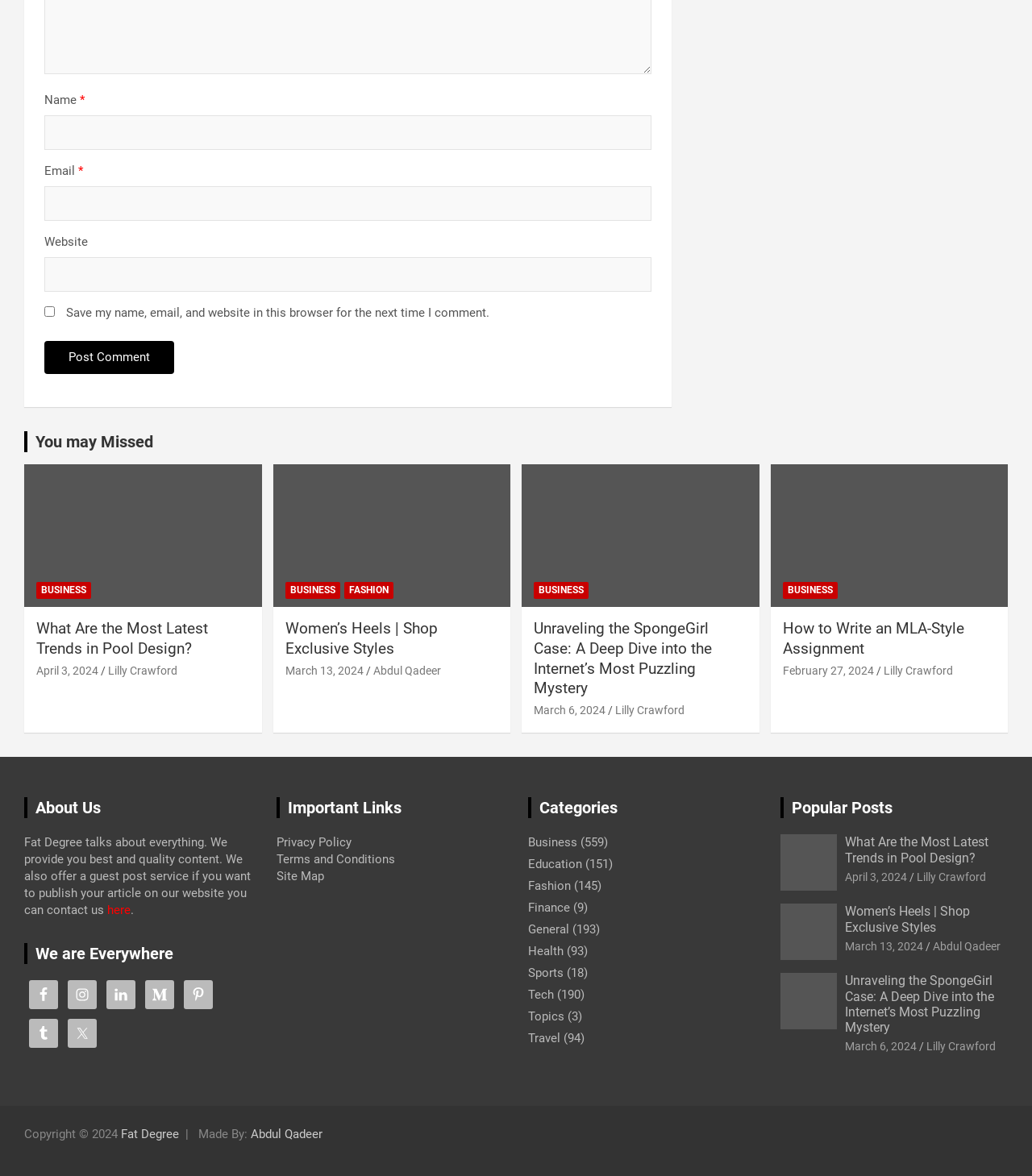How many social media platforms are linked on this webpage?
Please provide a single word or phrase as the answer based on the screenshot.

7